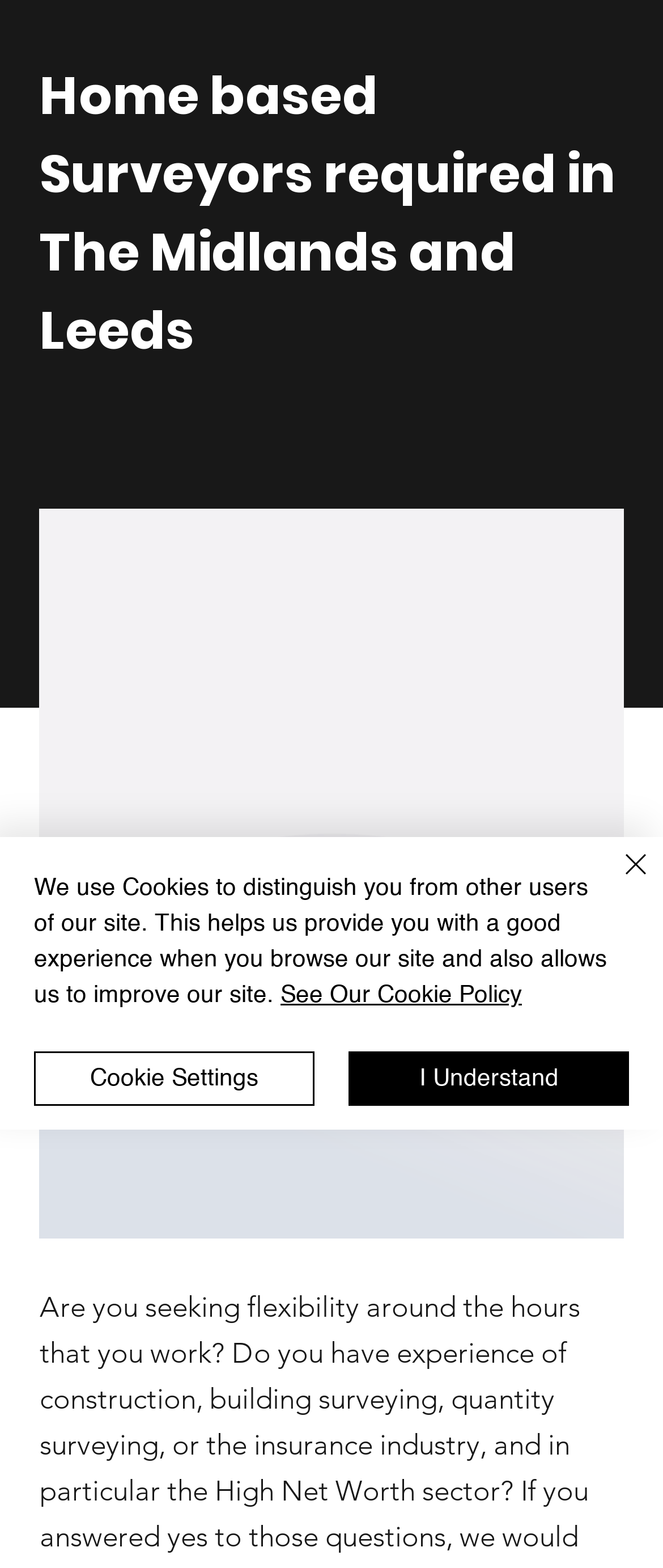Give a concise answer of one word or phrase to the question: 
What is the purpose of the 'I Understand' button?

To accept cookies